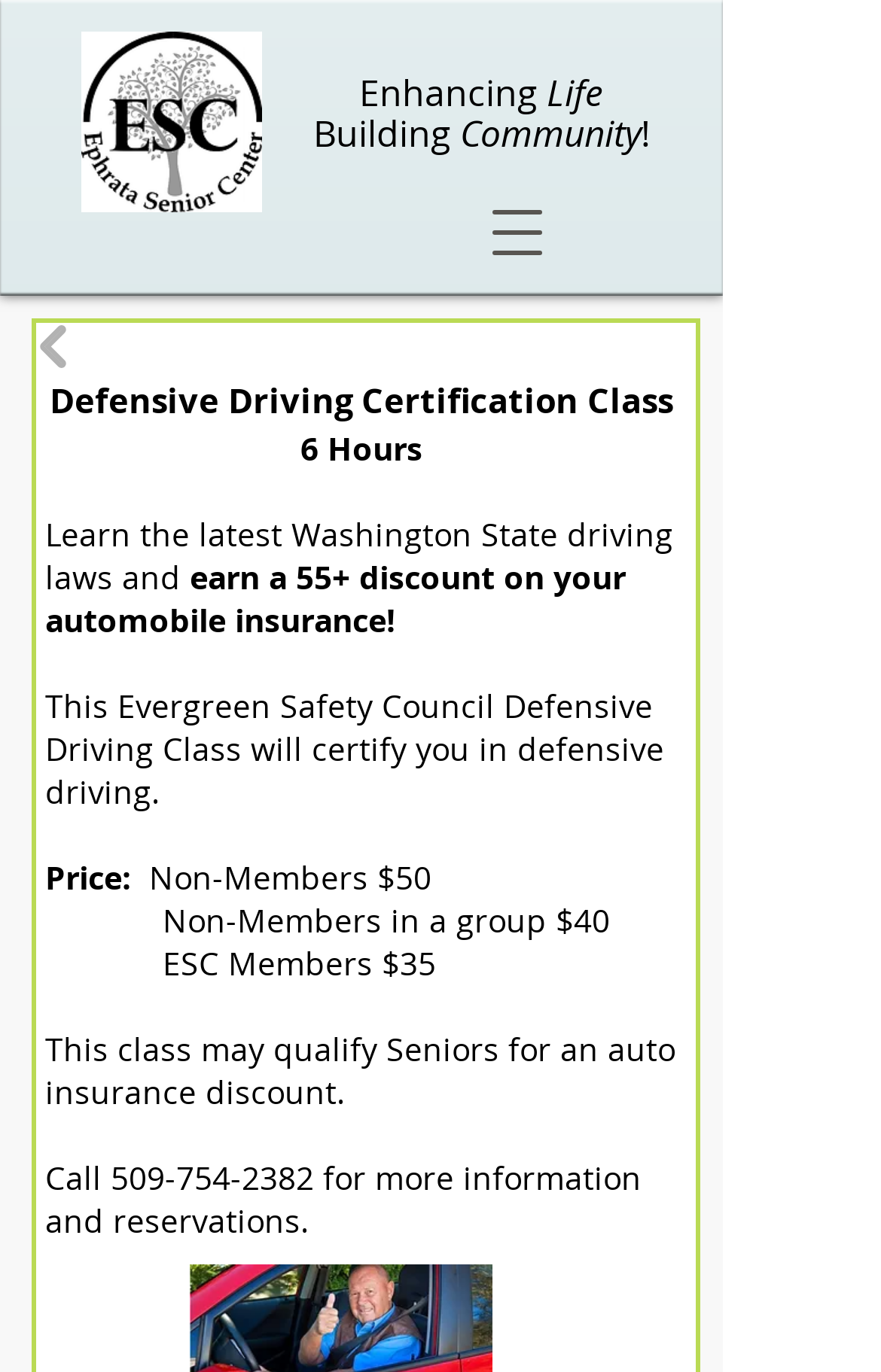Given the element description "0438 922 966" in the screenshot, predict the bounding box coordinates of that UI element.

None